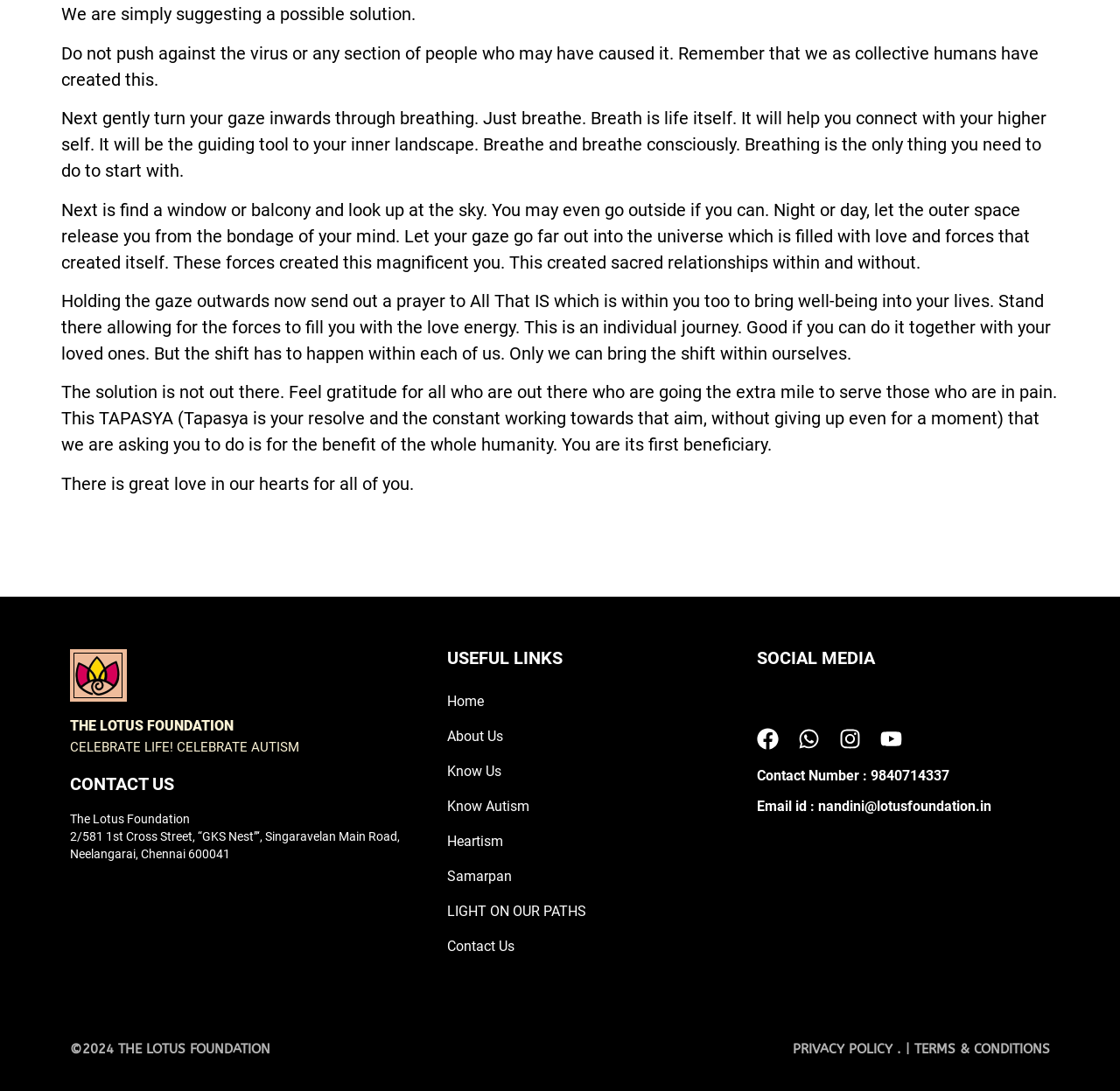Locate the bounding box of the UI element described by: "parent_node: Email * aria-describedby="email-notes" name="email"" in the given webpage screenshot.

None